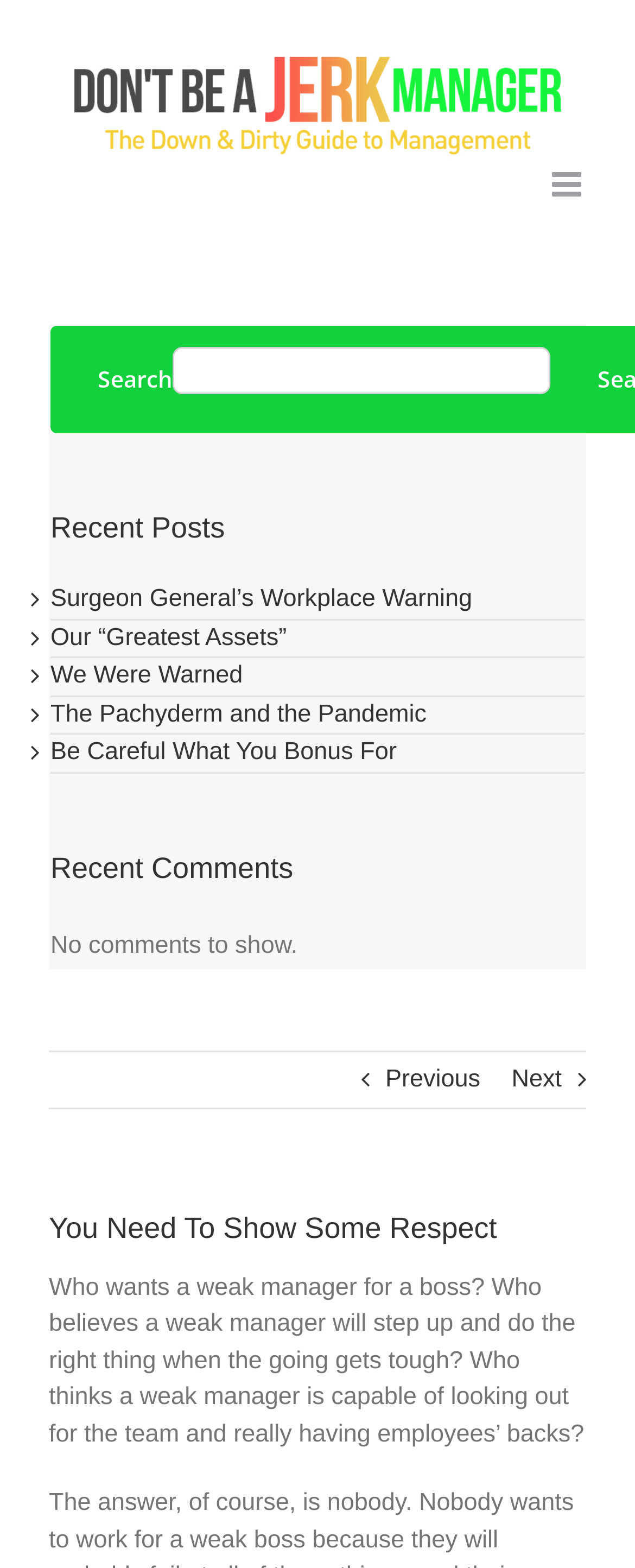How many recent posts are listed?
Based on the screenshot, respond with a single word or phrase.

5